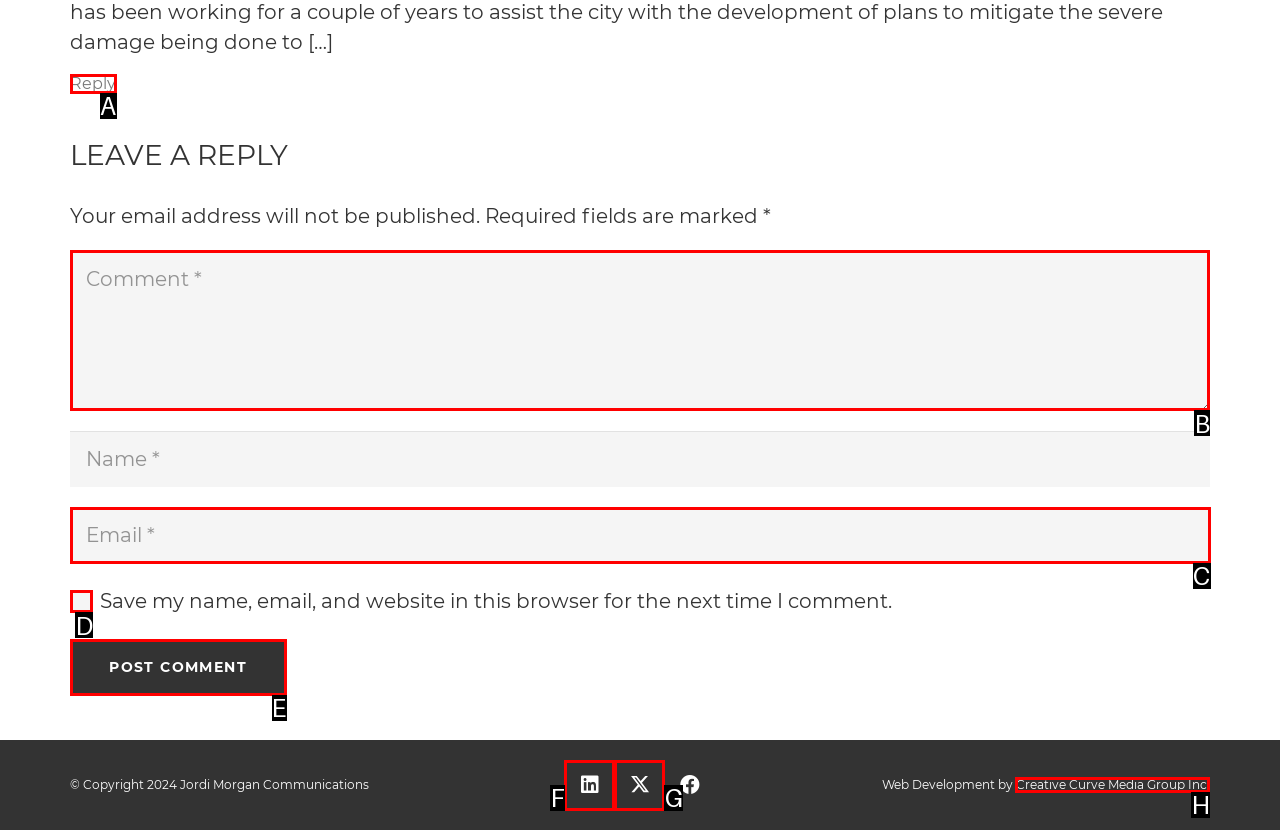Identify the HTML element to click to execute this task: Enter a comment Respond with the letter corresponding to the proper option.

B